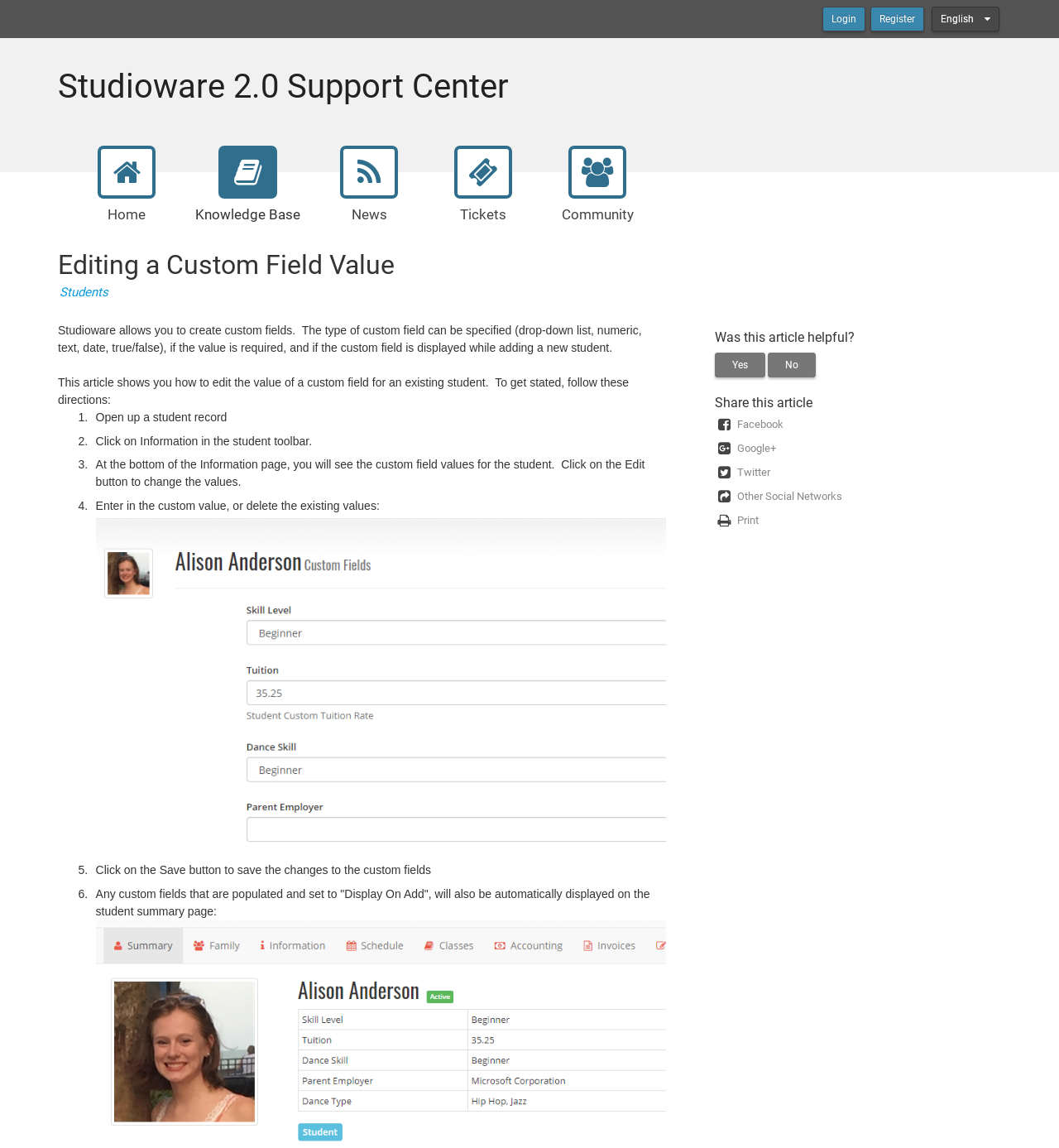Answer the question using only one word or a concise phrase: How do you edit a custom field value for an existing student?

Follow 6 steps